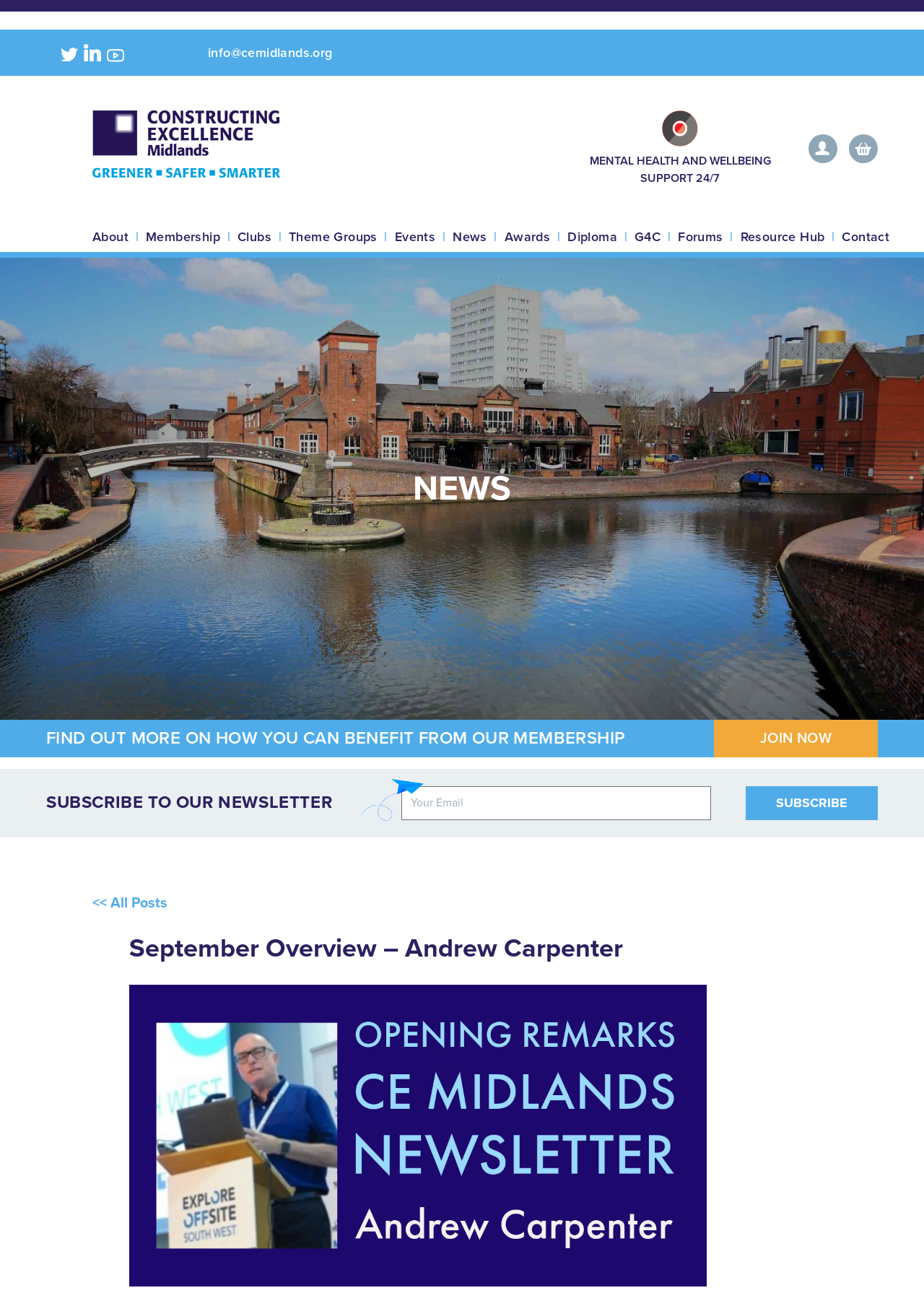Give the bounding box coordinates for the element described as: "Date Prev".

None